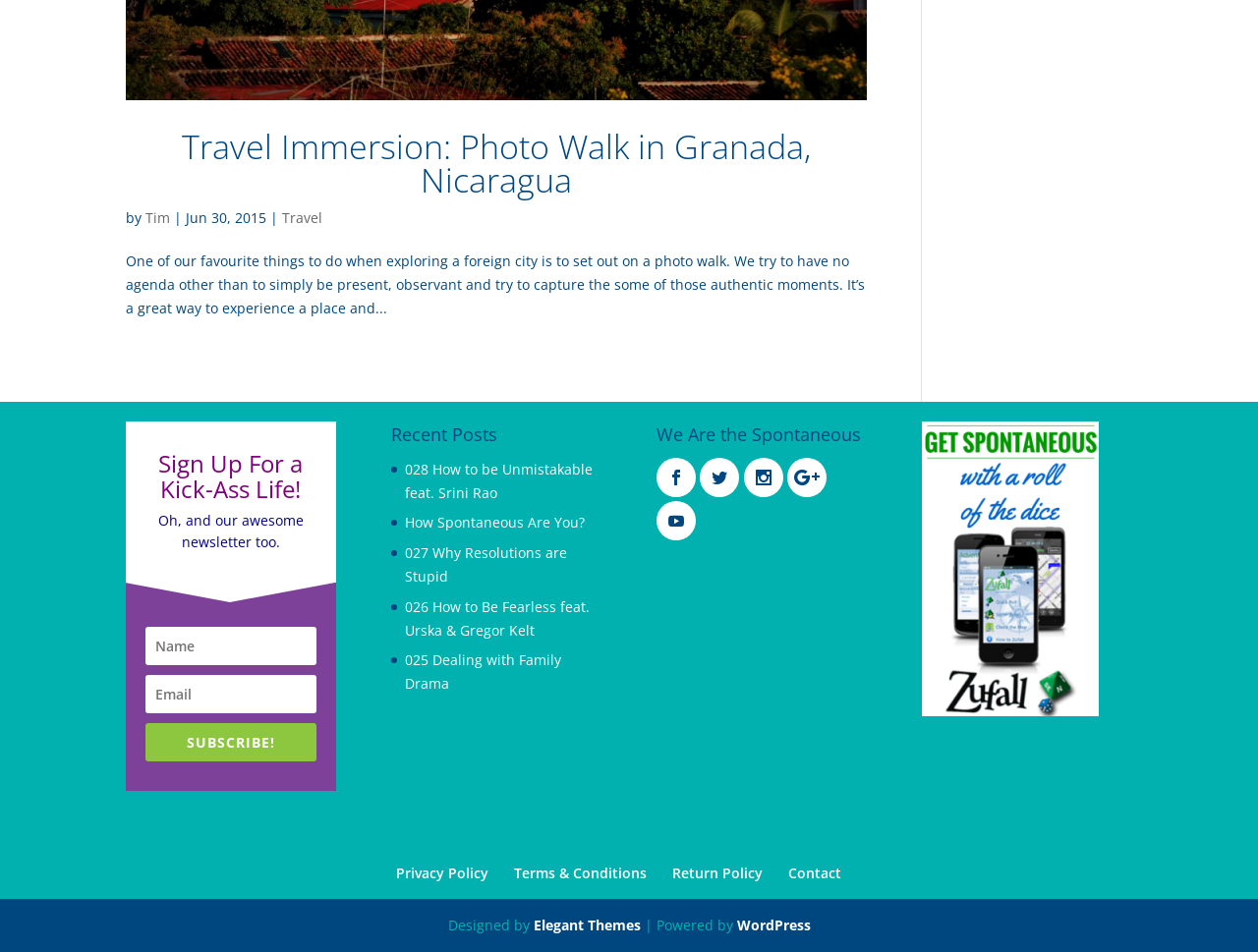Locate the bounding box coordinates of the element that needs to be clicked to carry out the instruction: "Click on the 'Zufall Adventures App' link". The coordinates should be given as four float numbers ranging from 0 to 1, i.e., [left, top, right, bottom].

[0.733, 0.737, 0.874, 0.756]